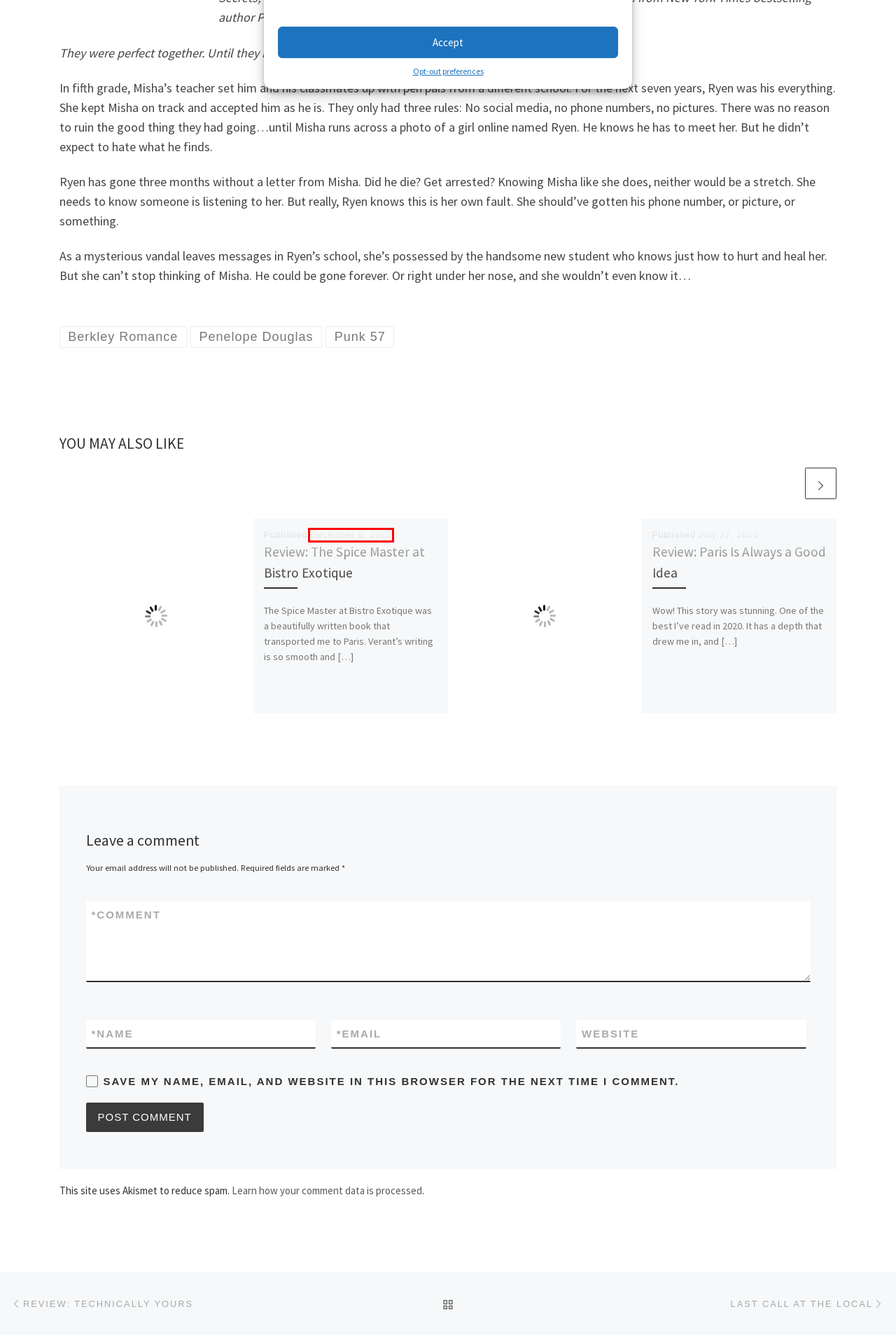You are given a screenshot of a webpage with a red bounding box around an element. Choose the most fitting webpage description for the page that appears after clicking the element within the red bounding box. Here are the candidates:
A. Review: The Spice Master at Bistro Exotique – A JILLion Books
B. Penelope Douglas – A JILLion Books
C. Berkley Romance – A JILLion Books
D. Review: Technically Yours – A JILLion Books
E. Last Call at the Local – A JILLion Books
F. Review: Paris Is Always a Good Idea – A JILLion Books
G. Privacy Policy – Akismet
H. Punk 57 – A JILLion Books

A